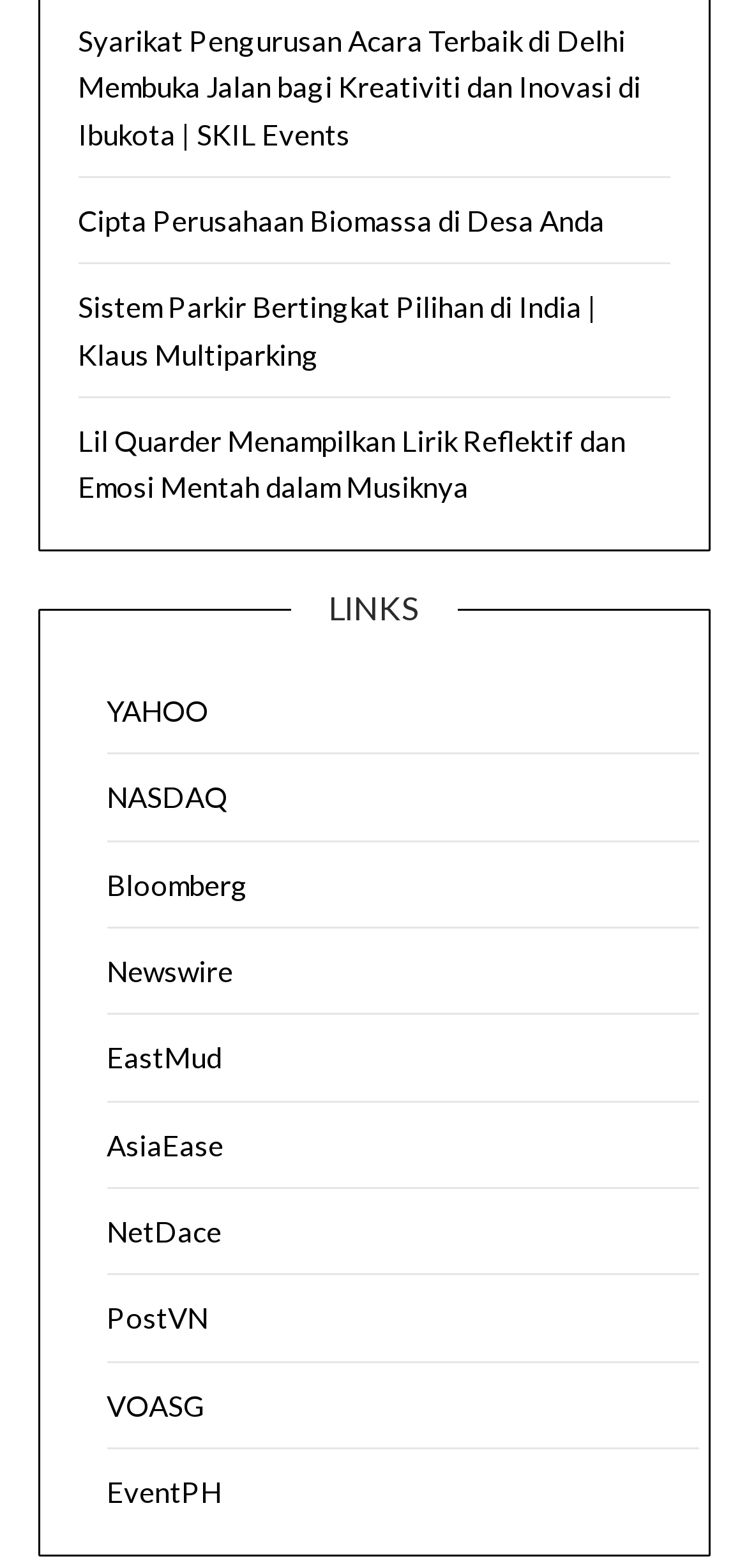Using the provided element description: "NetDace", identify the bounding box coordinates. The coordinates should be four floats between 0 and 1 in the order [left, top, right, bottom].

[0.142, 0.774, 0.296, 0.796]